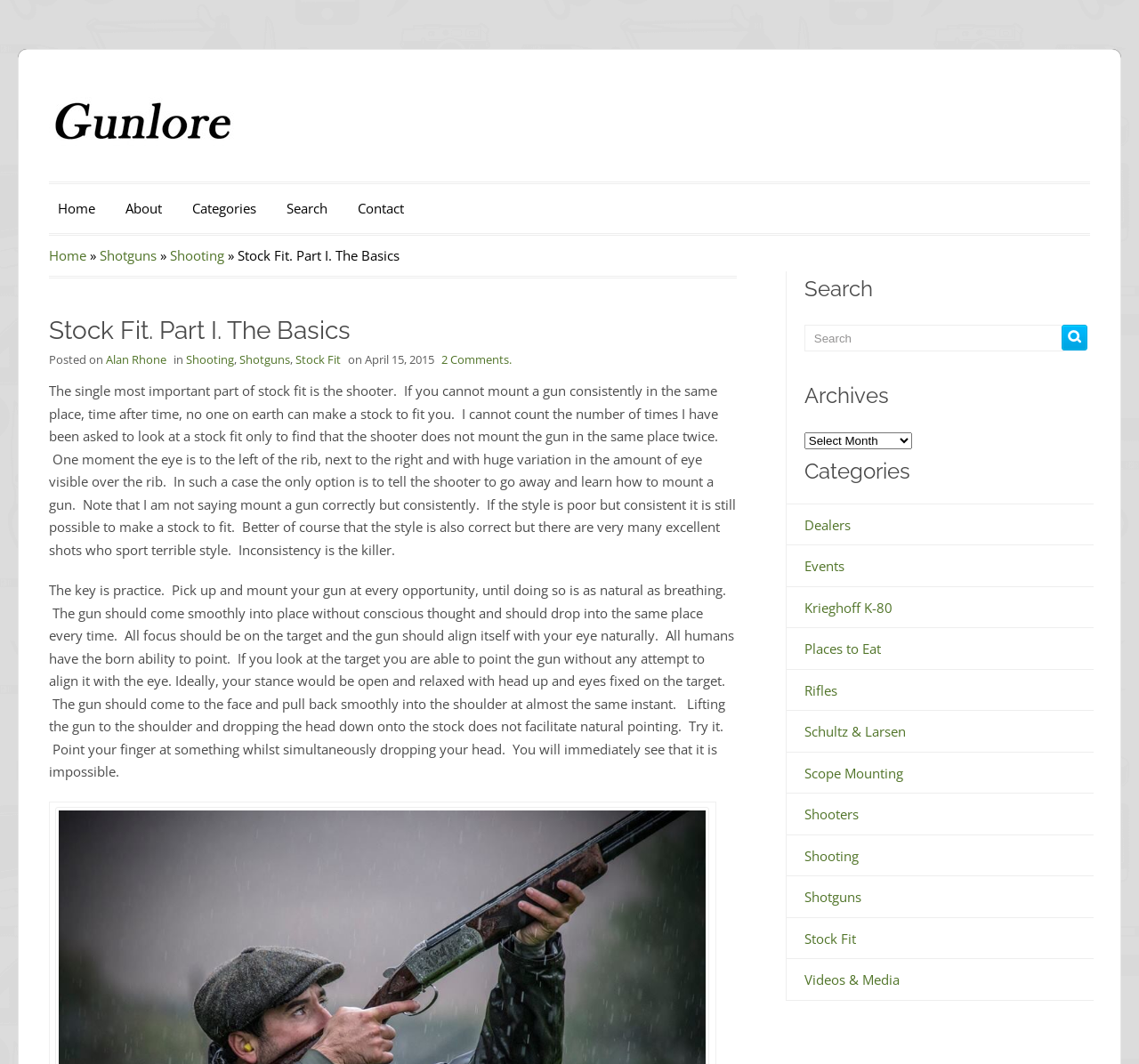Please identify the bounding box coordinates of the clickable area that will allow you to execute the instruction: "Click the 'Shotguns' link".

[0.706, 0.835, 0.756, 0.851]